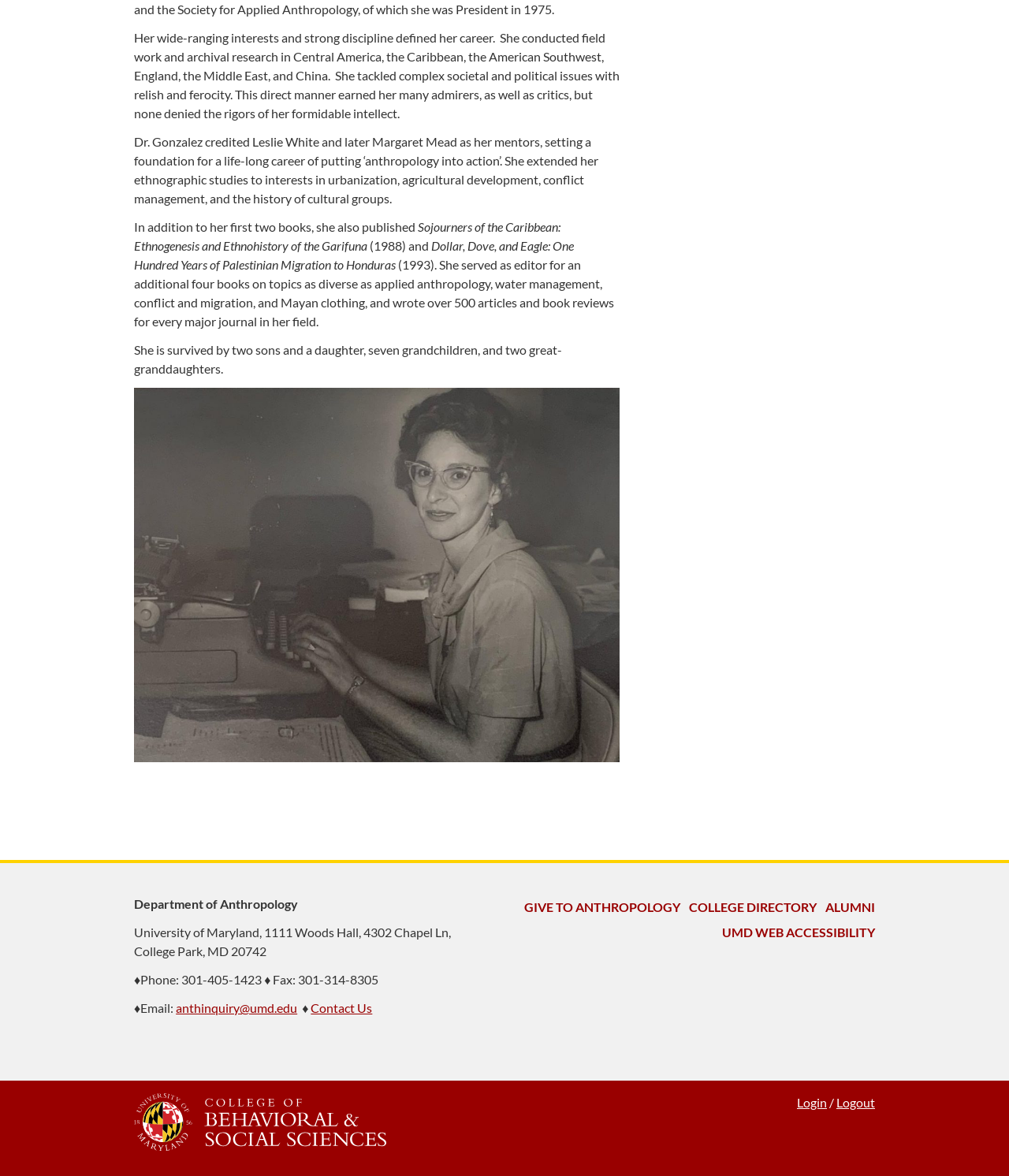What is the name of one of Nancie Gonzalez's books? Look at the image and give a one-word or short phrase answer.

Sojourners of the Caribbean: Ethnogenesis and Ethnohistory of the Garifuna